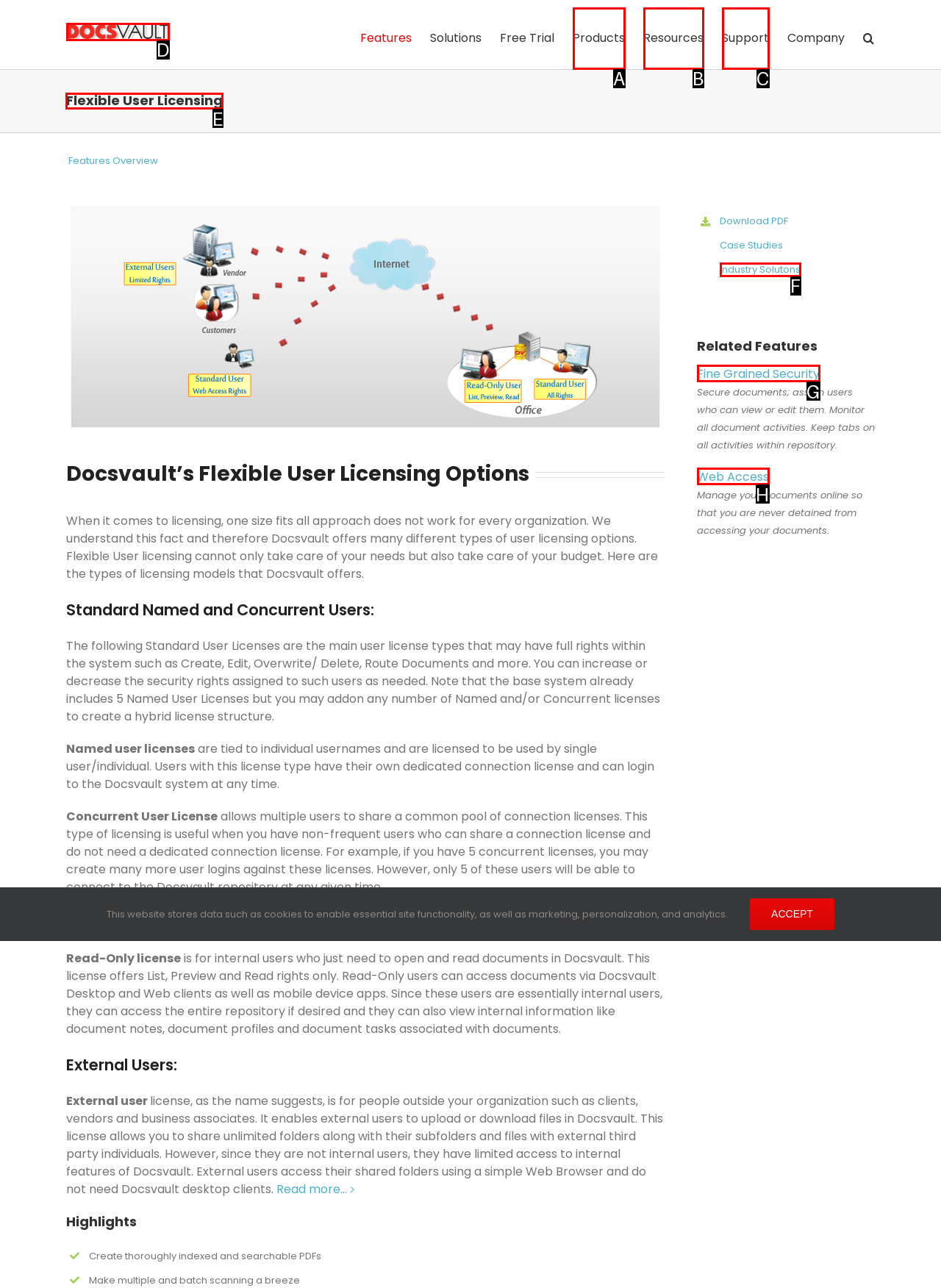Indicate the letter of the UI element that should be clicked to accomplish the task: View the 'Flexible User Licensing' heading. Answer with the letter only.

E